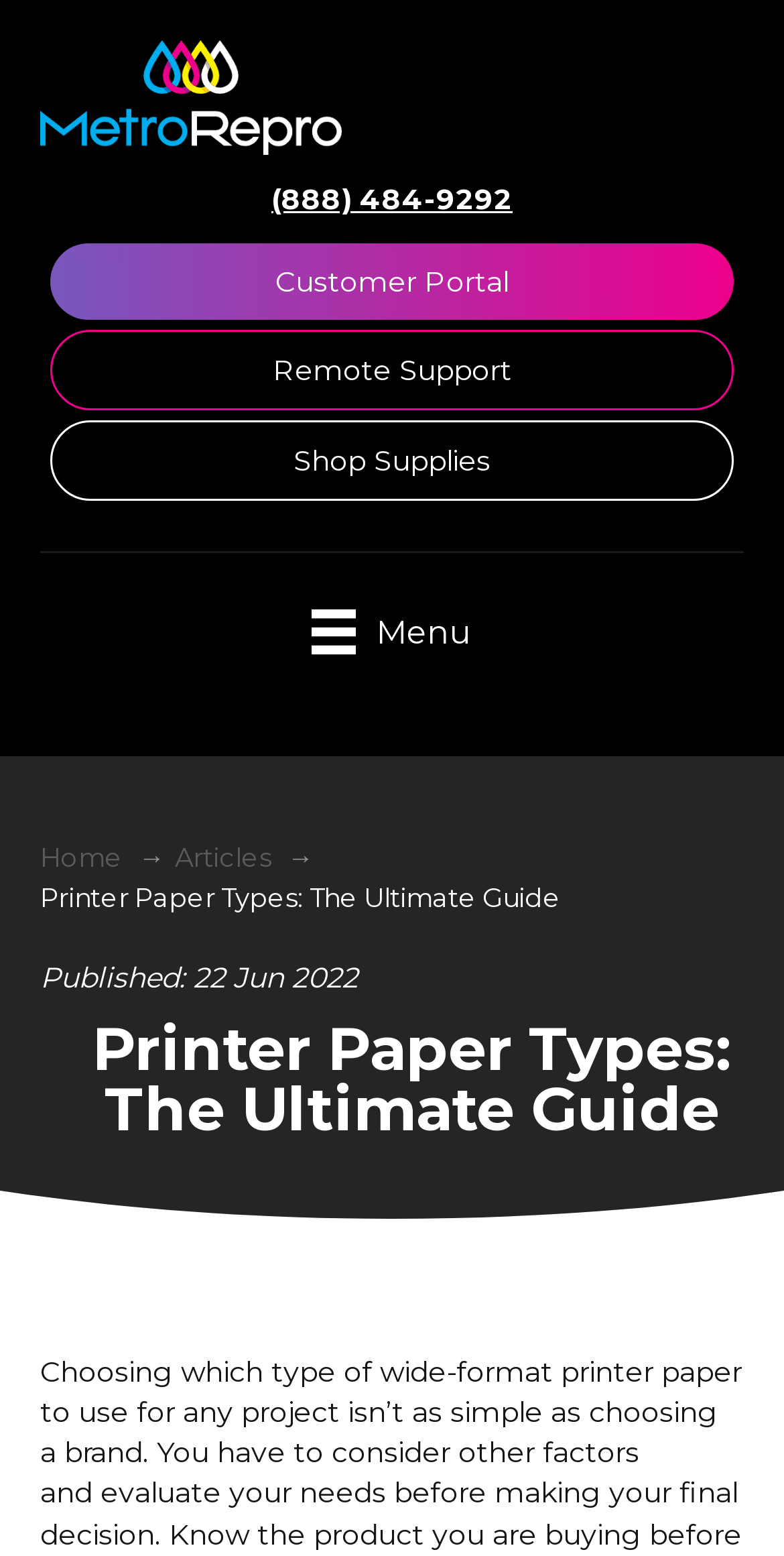Please provide the bounding box coordinates in the format (top-left x, top-left y, bottom-right x, bottom-right y). Remember, all values are floating point numbers between 0 and 1. What is the bounding box coordinate of the region described as: Home

[0.051, 0.54, 0.156, 0.561]